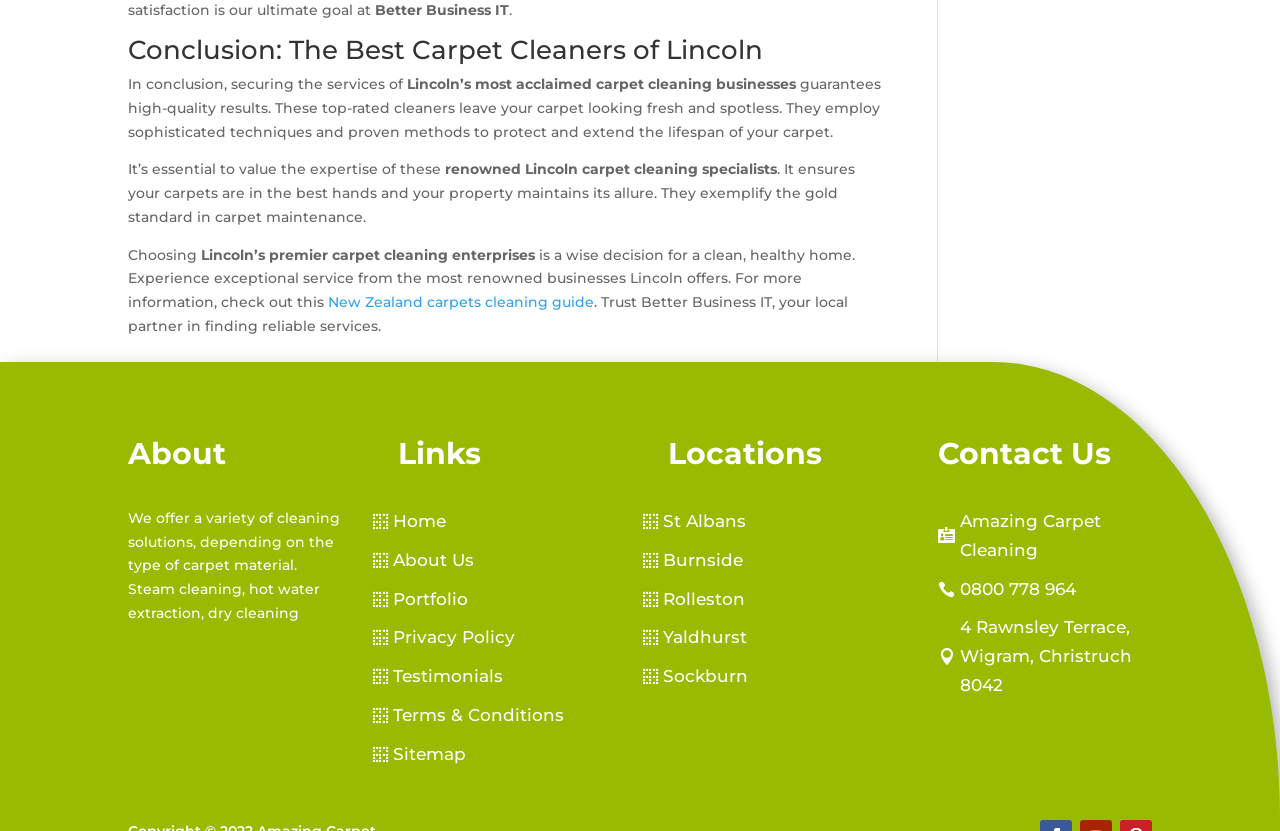Locate the bounding box coordinates of the element's region that should be clicked to carry out the following instruction: "Go to the 'About' section". The coordinates need to be four float numbers between 0 and 1, i.e., [left, top, right, bottom].

[0.1, 0.528, 0.267, 0.576]